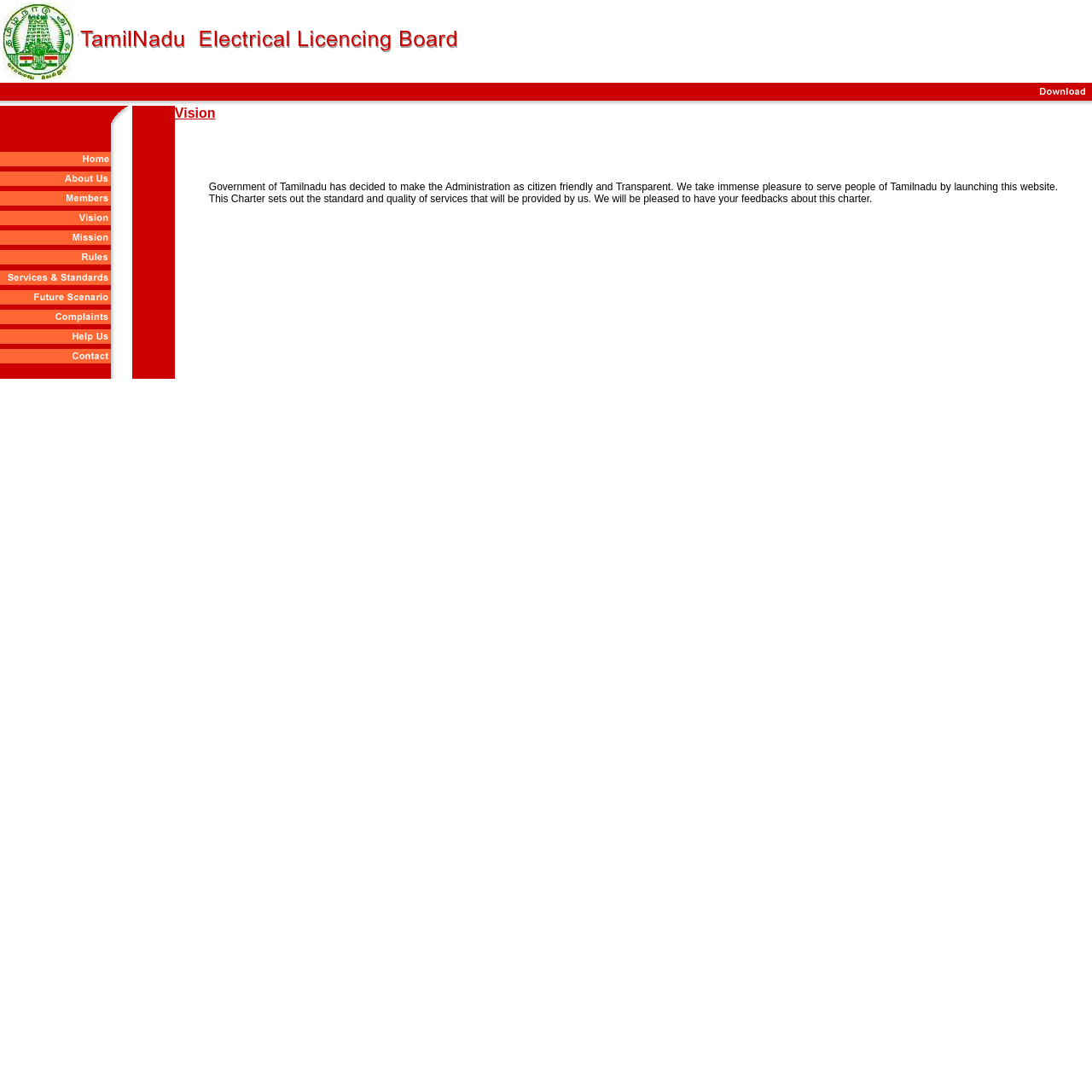Please provide a short answer using a single word or phrase for the question:
What is the layout of the webpage?

Table-based